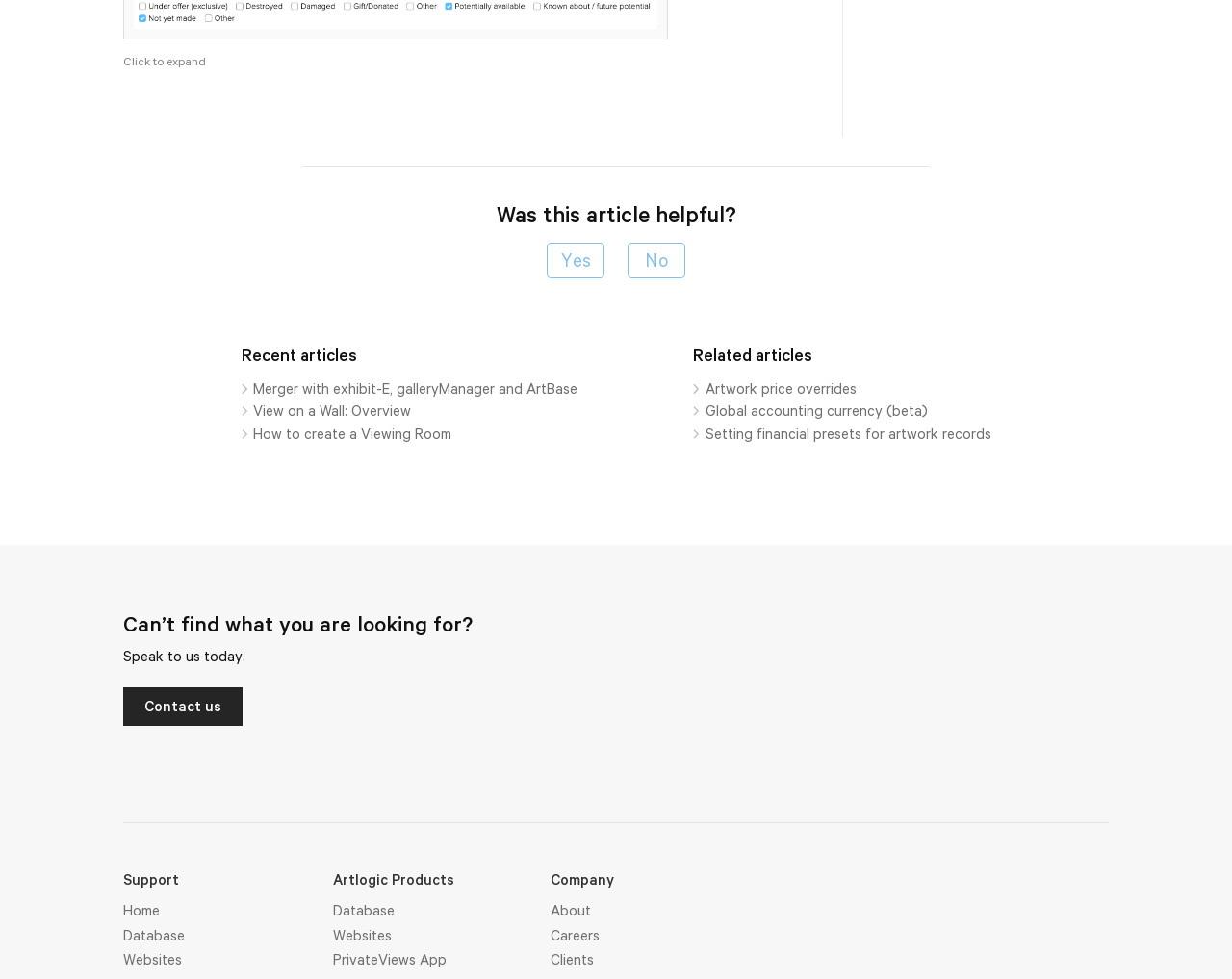Determine the bounding box coordinates of the region to click in order to accomplish the following instruction: "Contact us". Provide the coordinates as four float numbers between 0 and 1, specifically [left, top, right, bottom].

[0.1, 0.702, 0.197, 0.741]